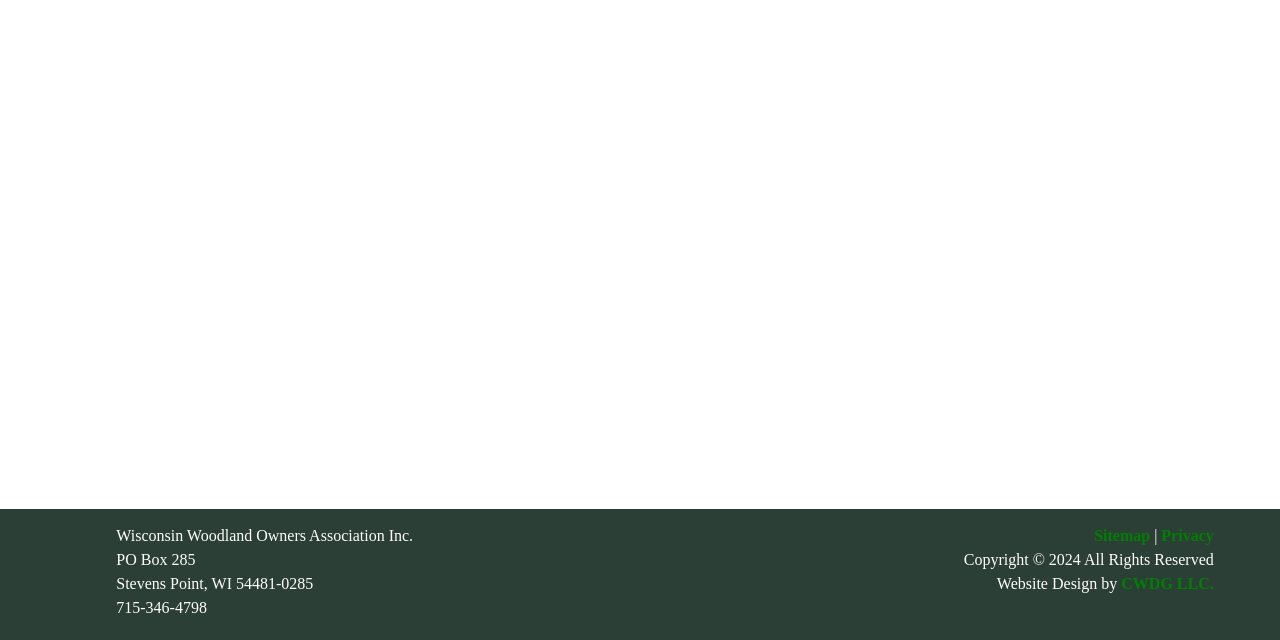Using the description: "CWDG LLC.", identify the bounding box of the corresponding UI element in the screenshot.

[0.876, 0.898, 0.948, 0.927]